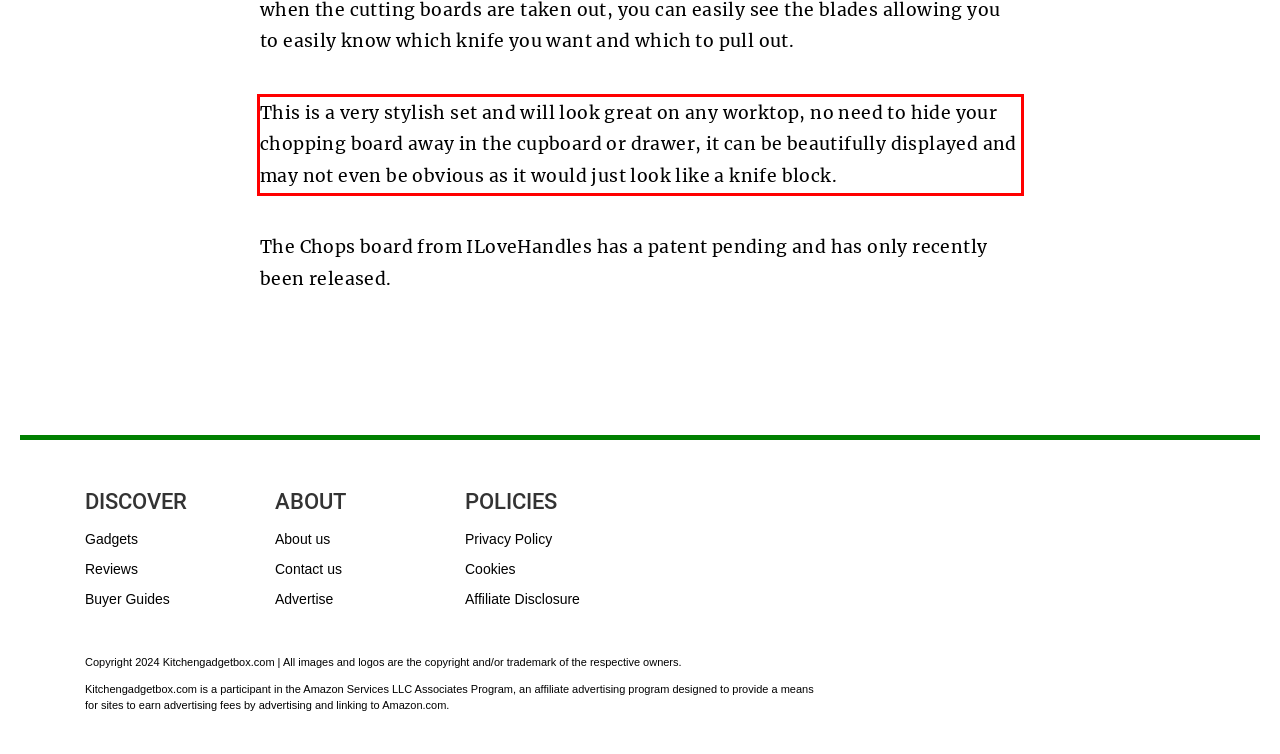Observe the screenshot of the webpage that includes a red rectangle bounding box. Conduct OCR on the content inside this red bounding box and generate the text.

This is a very stylish set and will look great on any worktop, no need to hide your chopping board away in the cupboard or drawer, it can be beautifully displayed and may not even be obvious as it would just look like a knife block.